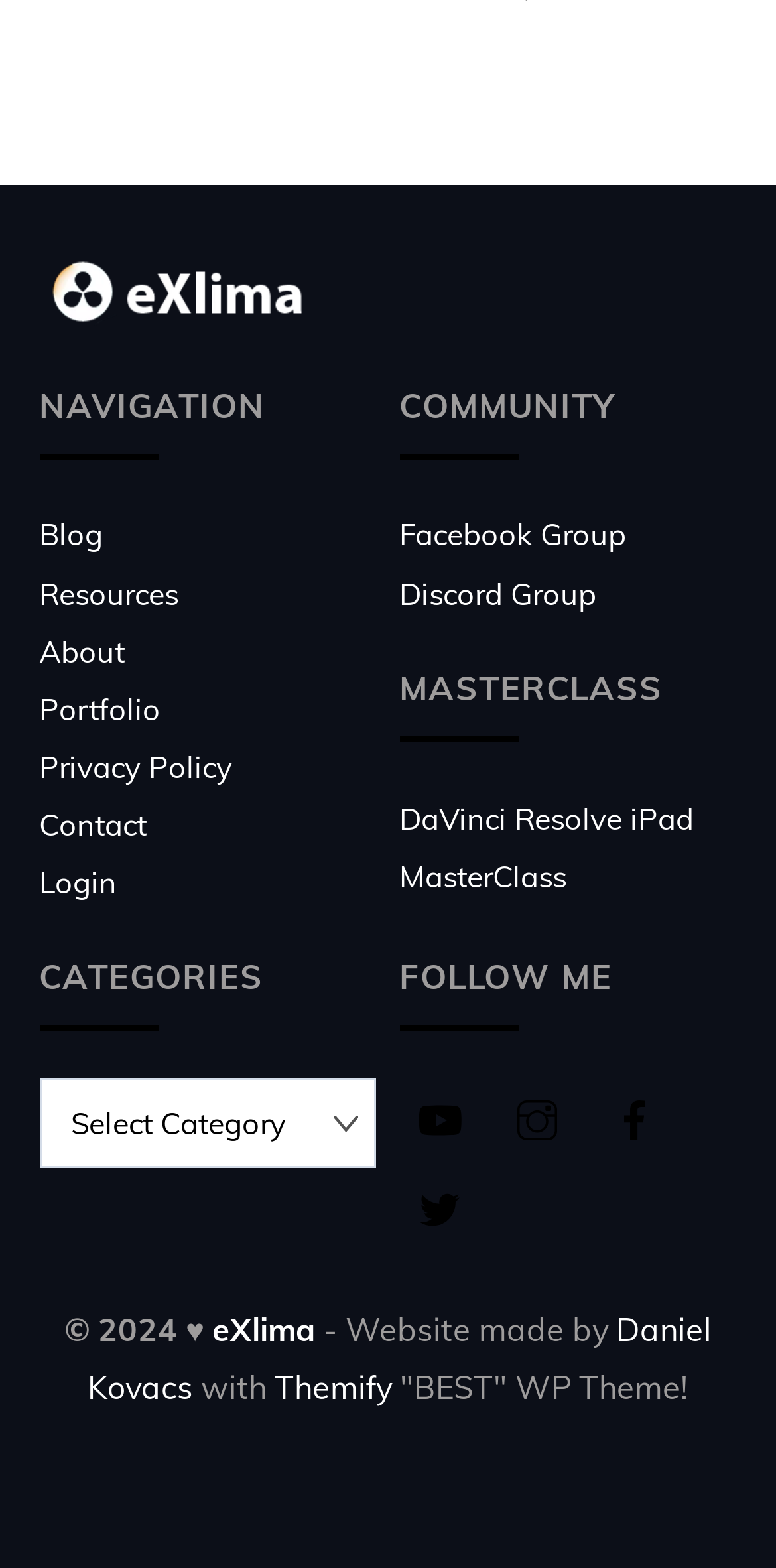Provide the bounding box coordinates of the section that needs to be clicked to accomplish the following instruction: "Watch the DaVinci Resolve iPad MasterClass."

[0.514, 0.51, 0.894, 0.571]